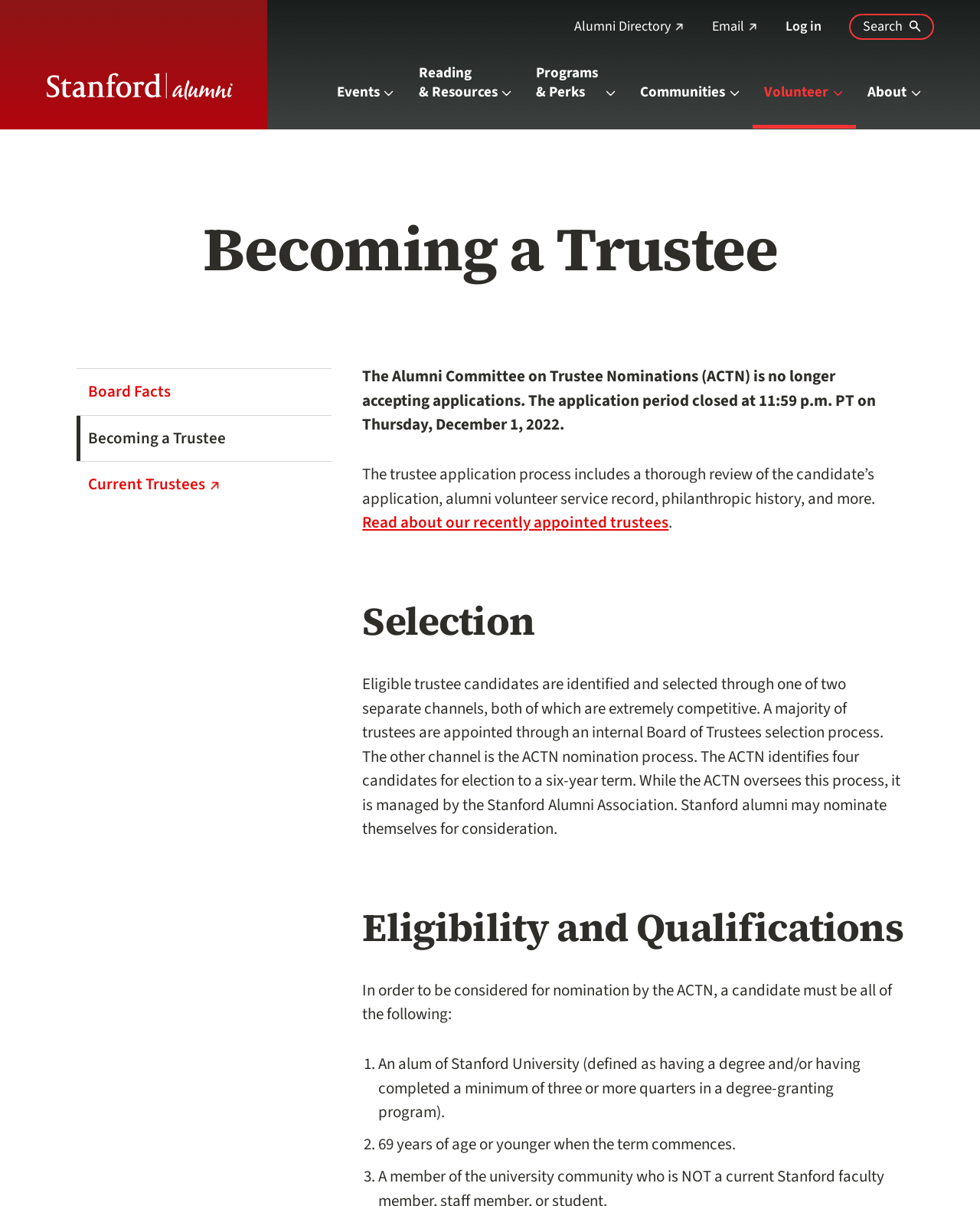Identify the bounding box coordinates of the clickable section necessary to follow the following instruction: "Click the 'Log in' button". The coordinates should be presented as four float numbers from 0 to 1, i.e., [left, top, right, bottom].

[0.802, 0.014, 0.838, 0.03]